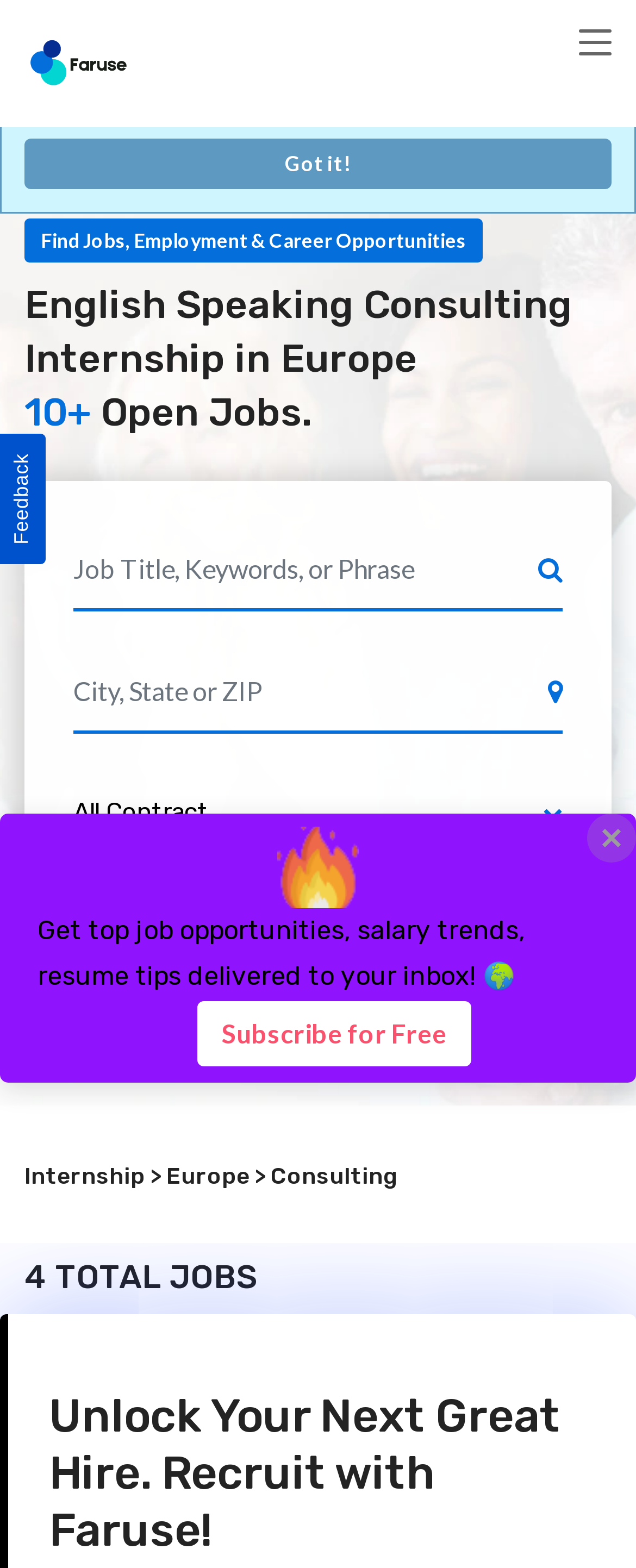How many links are available in the breadcrumb navigation?
Make sure to answer the question with a detailed and comprehensive explanation.

I counted the links 'Internship', 'Europe', and 'Consulting' located at the bottom of the webpage, which form the breadcrumb navigation.